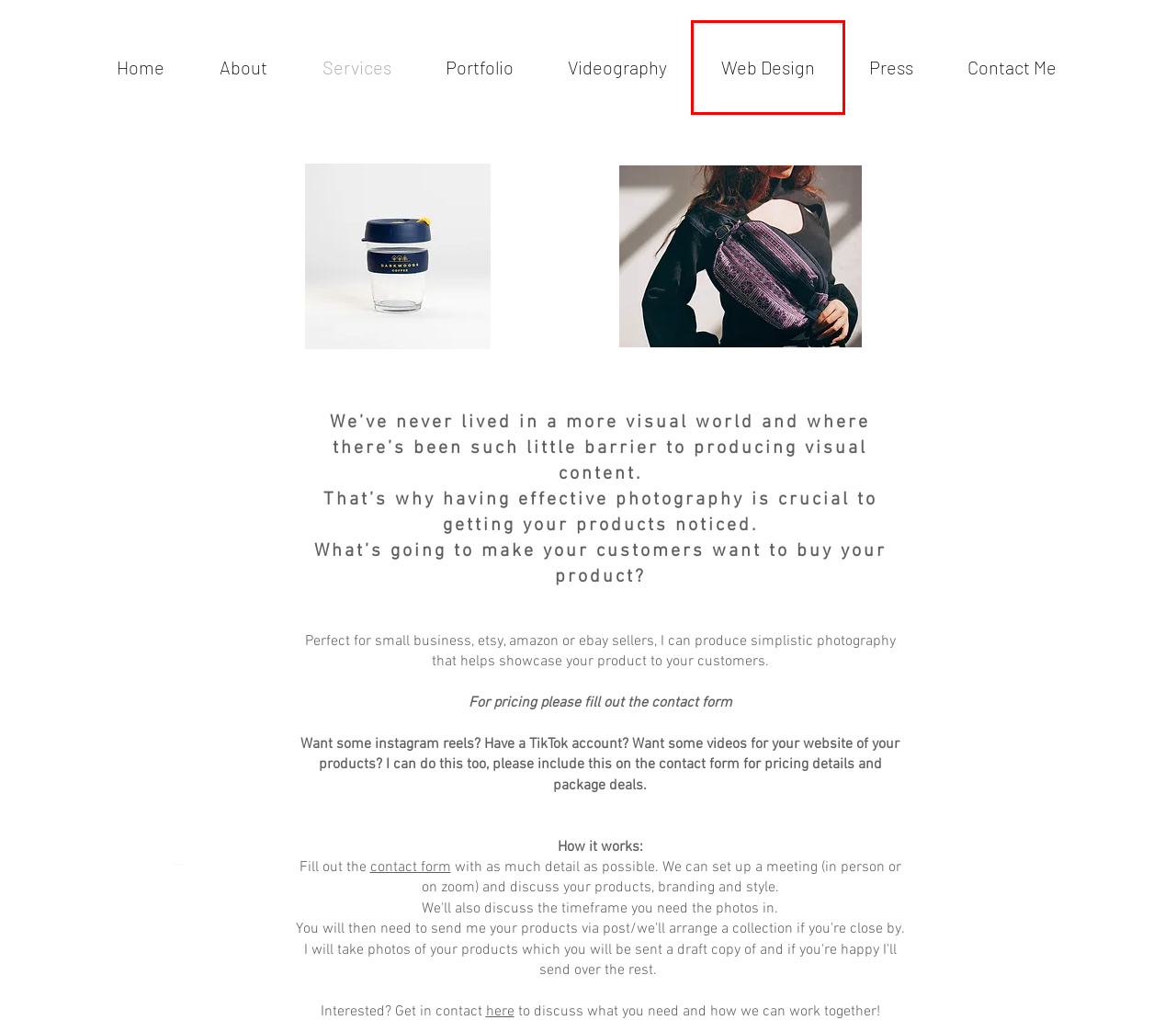You are presented with a screenshot of a webpage containing a red bounding box around a particular UI element. Select the best webpage description that matches the new webpage after clicking the element within the bounding box. Here are the candidates:
A. WEB DESIGN | hjamescreative
B. Contact Me | Helen James
C. Portfolio | Helen James
D. Services  | Helen James
E. Helen James | Content Creator, Videographer, Photographer
F. About | Helen James
G. Press | Helen James
H. Videography | Helen James

A